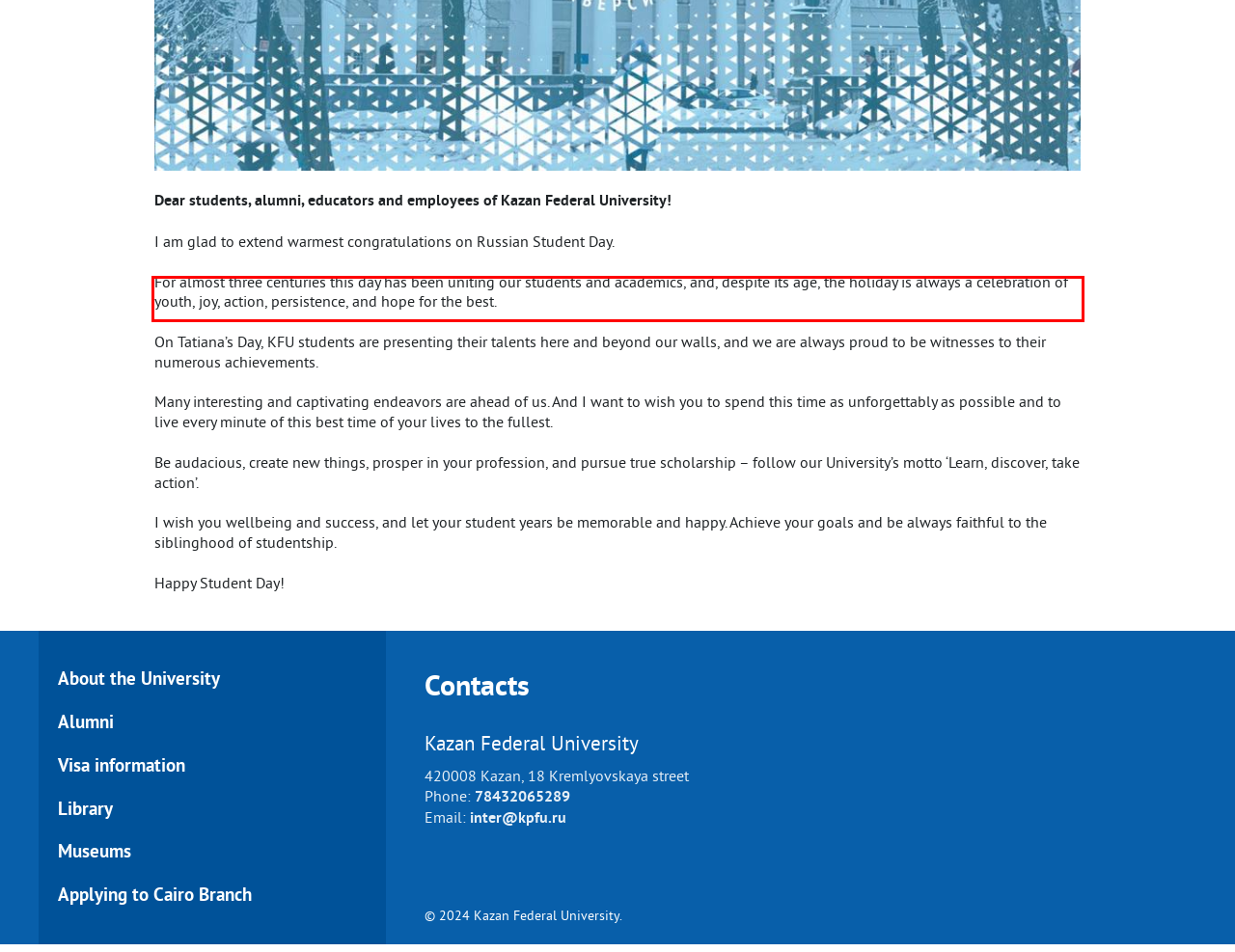Identify the text inside the red bounding box on the provided webpage screenshot by performing OCR.

For almost three centuries this day has been uniting our students and academics, and, despite its age, the holiday is always a celebration of youth, joy, action, persistence, and hope for the best.